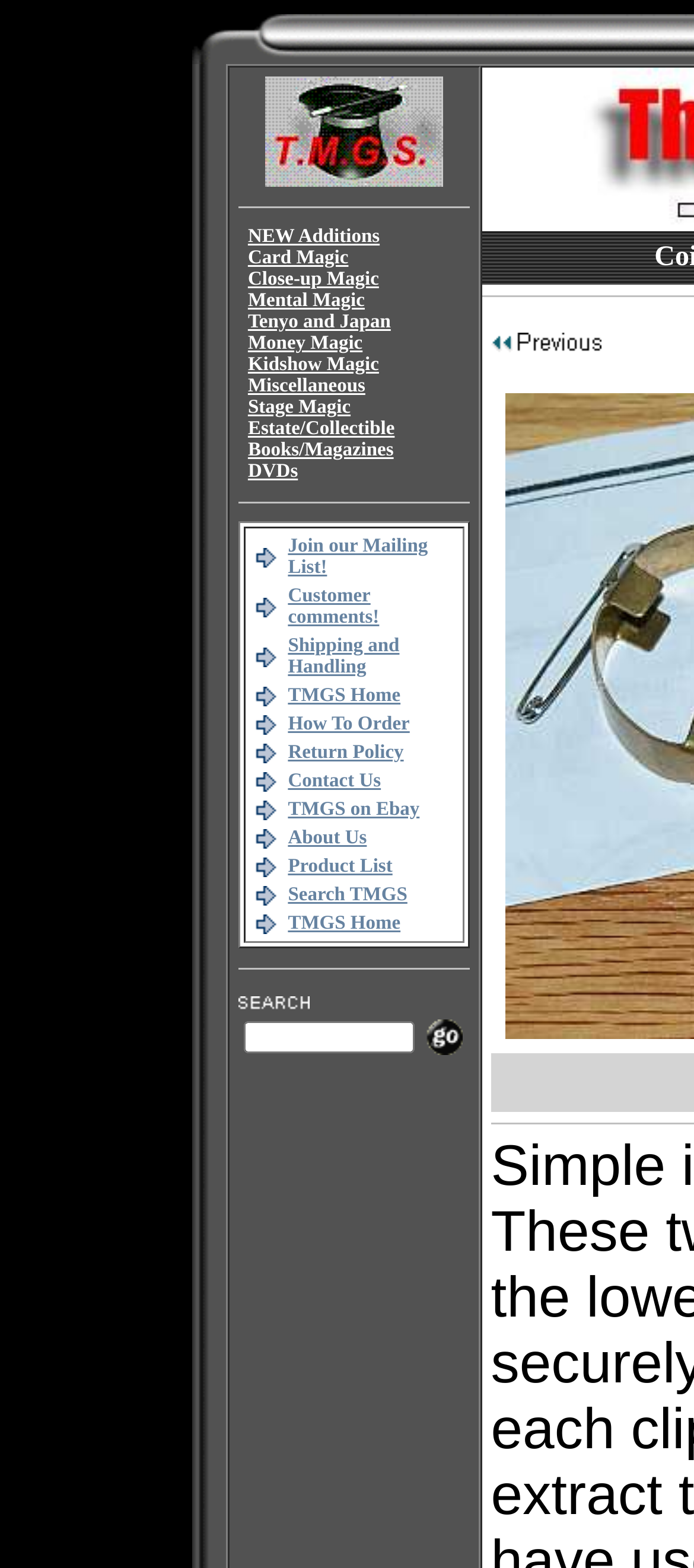How many images are on the webpage? Based on the screenshot, please respond with a single word or phrase.

At least 5